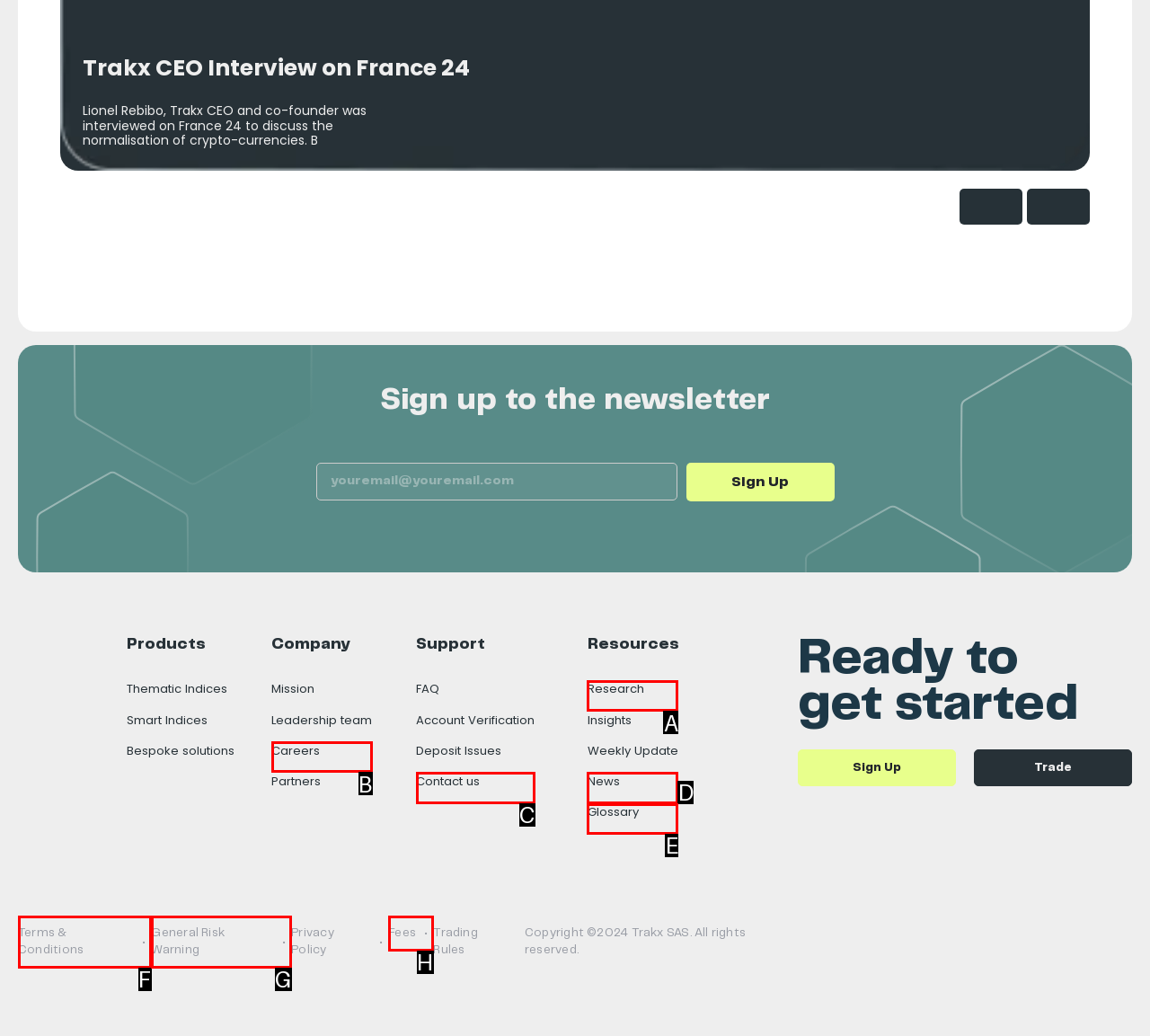Based on the given description: Terms & Conditions, identify the correct option and provide the corresponding letter from the given choices directly.

F